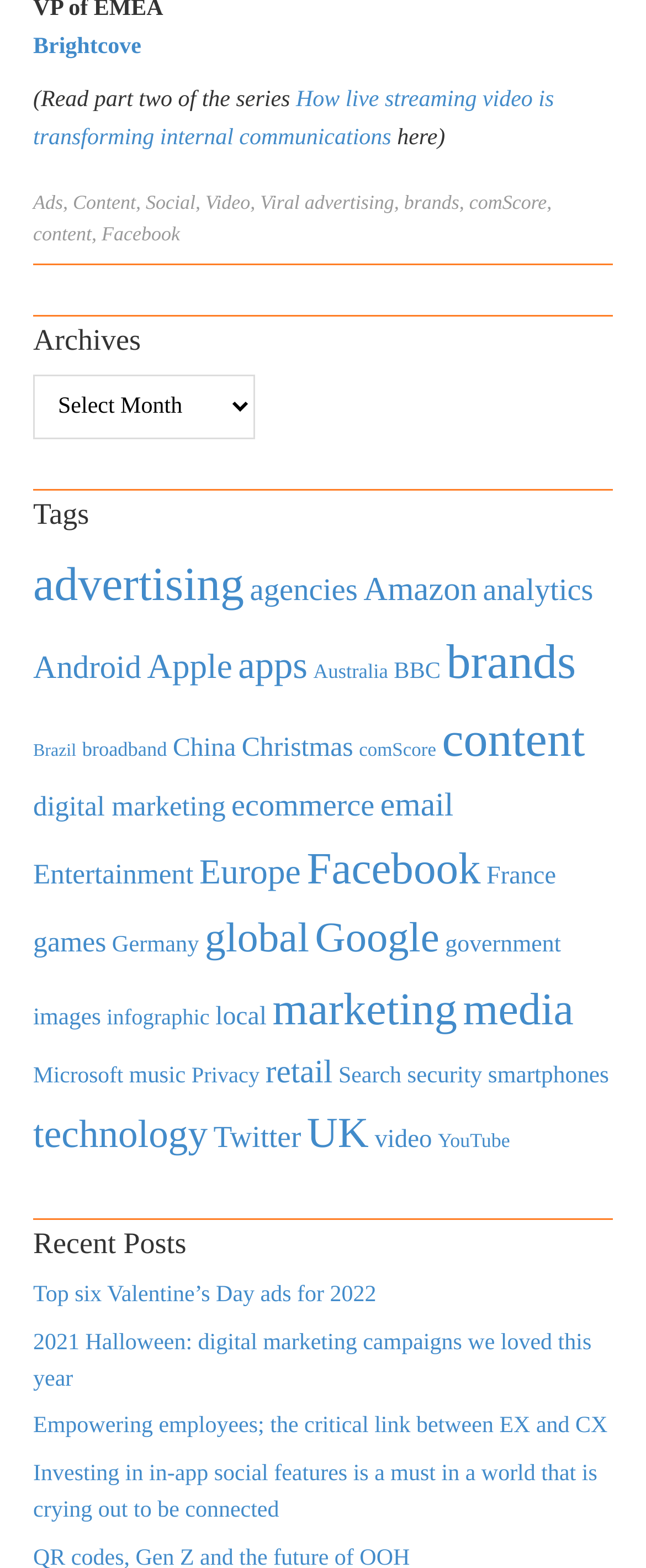What is the topic of the first recent post?
Using the screenshot, give a one-word or short phrase answer.

Valentine’s Day ads